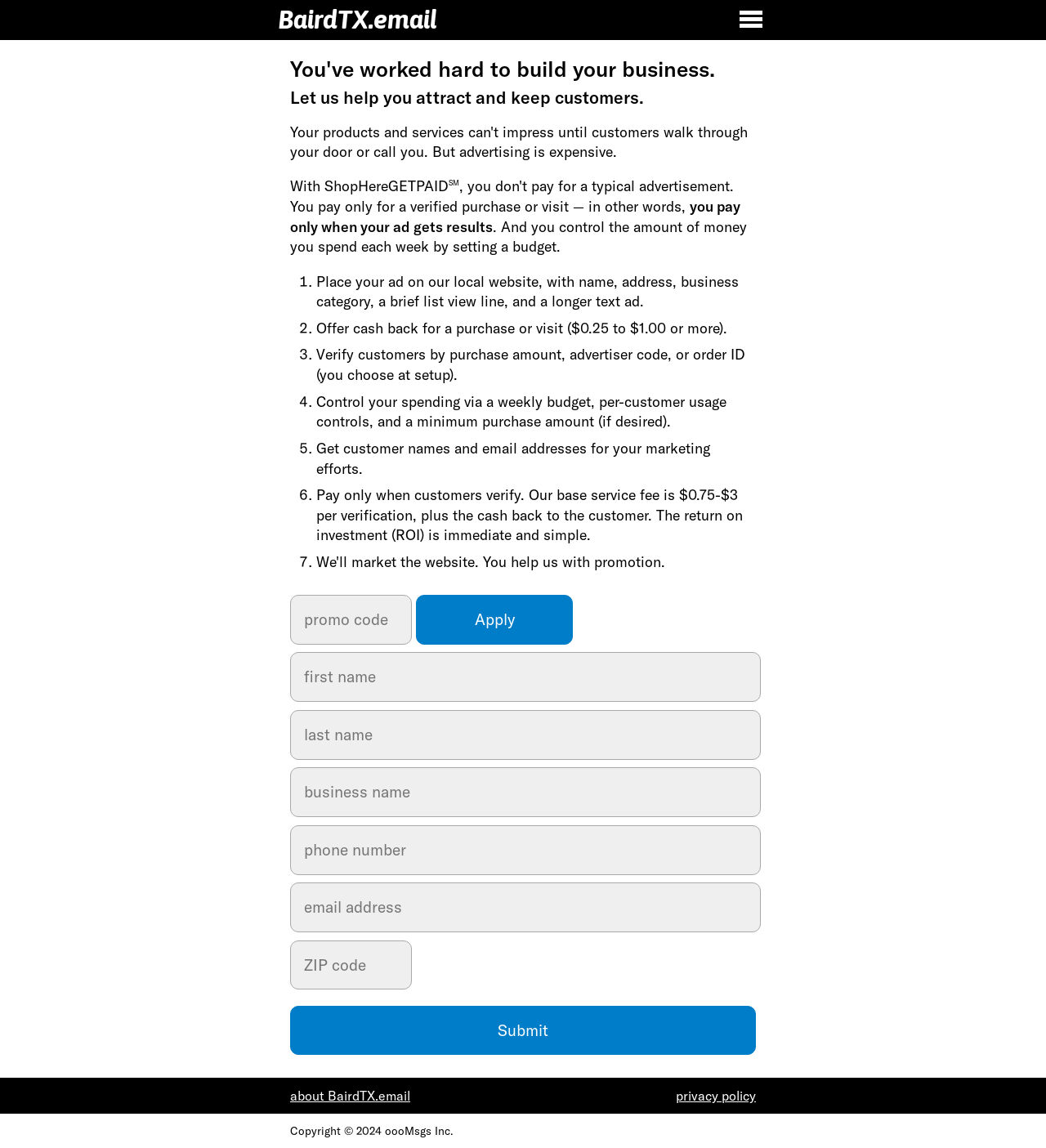Offer a detailed explanation of the webpage layout and contents.

The webpage is an advertisement platform for businesses, specifically promoting the services of BairdTX.email. At the top, there is a logo with a link to the website, accompanied by a smaller image. Below this, the main content area begins, featuring a heading that reads "You've worked hard to build your business." followed by a brief introduction to the services offered.

The introduction is divided into two sections. The first section explains the benefits of using ShopHereGETPAID, a service that allows businesses to attract and keep customers while only paying for results. The second section provides more details on how the service works, including setting a budget, verifying customers, and controlling spending.

Below this introduction, there is a numbered list of seven points, each describing a specific feature of the service. These points include placing ads on the local website, offering cash back to customers, verifying customers, controlling spending, getting customer information, and paying only for verified customers.

Following the list, there is a section for businesses to sign up, featuring seven text boxes to input promo code, first name, last name, business name, phone number, email address, and ZIP code. There are two buttons, "Apply" and "Submit", which are likely used to apply the promo code and submit the sign-up form, respectively.

At the bottom of the page, there are links to "about BairdTX.email" and "privacy policy", as well as a copyright notice with the year 2024 and the company name "oooMsgs Inc.".